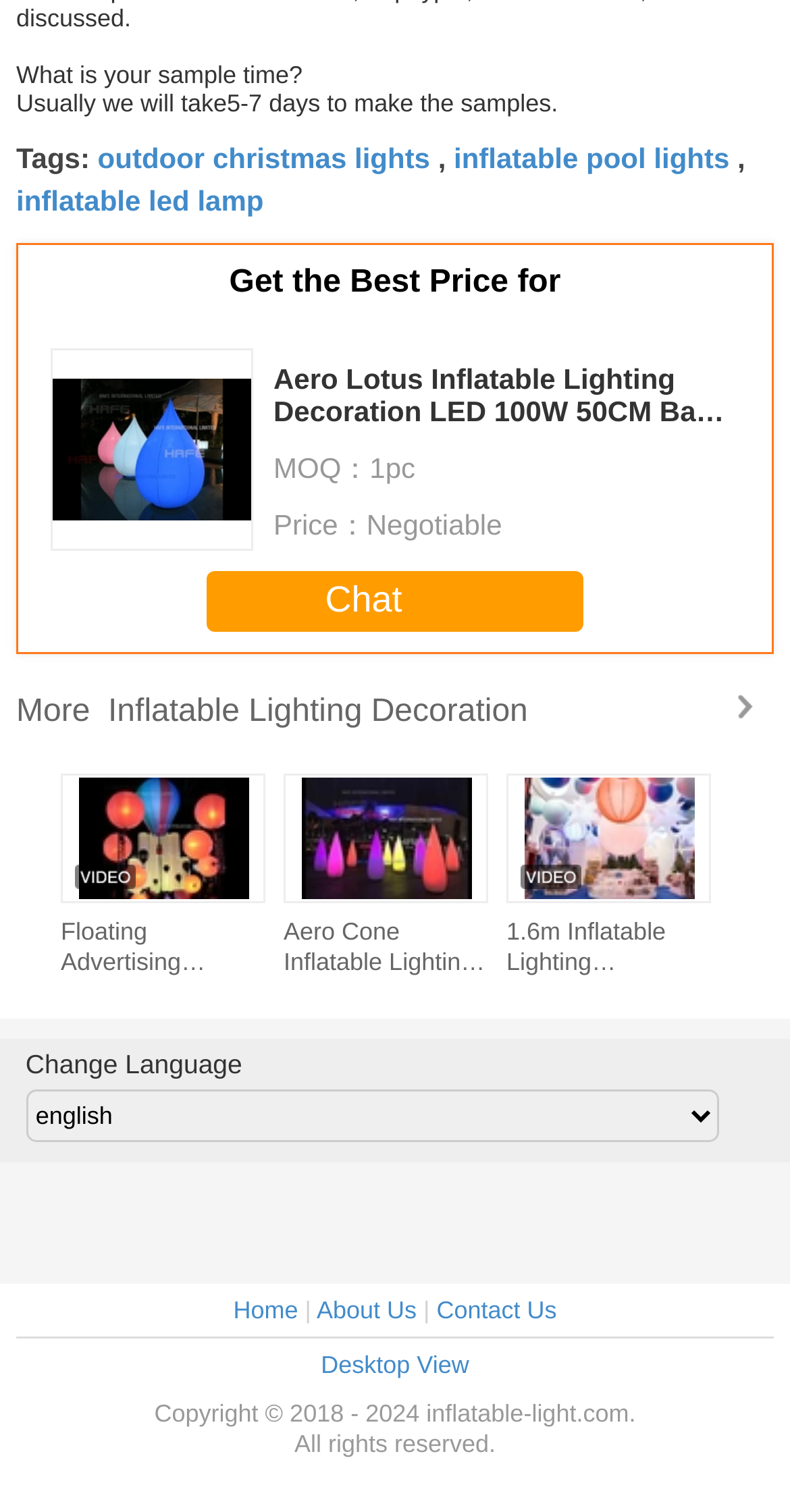What is the sample time?
Provide a thorough and detailed answer to the question.

The sample time is mentioned in the text 'Usually we will take 5-7 days to make the samples.' which is located at the top of the webpage.